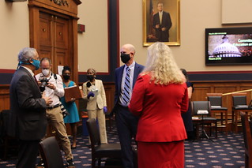Why are there cameras present?
Provide a short answer using one word or a brief phrase based on the image.

Media presence